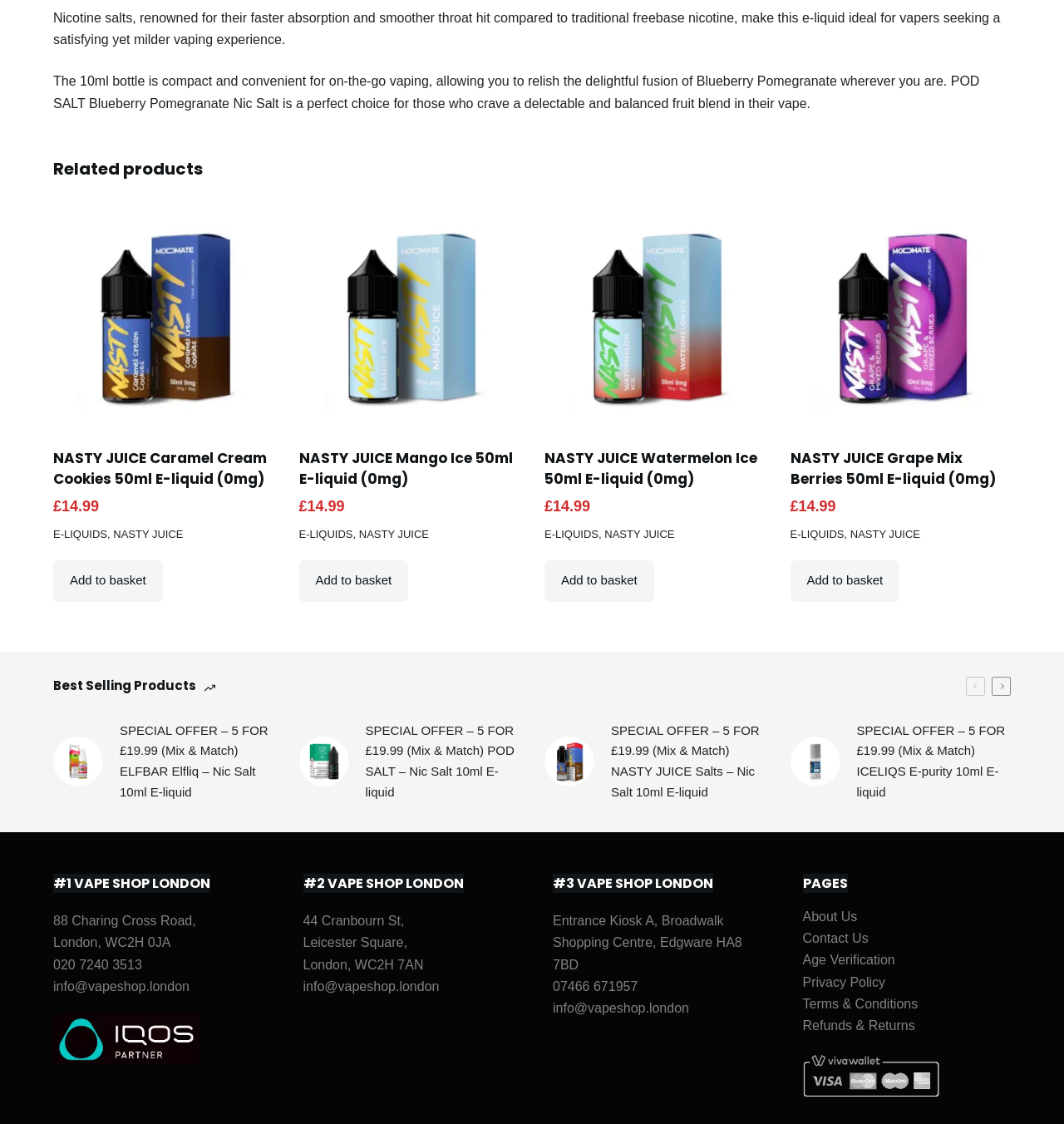Utilize the details in the image to give a detailed response to the question: What is the purpose of the 'Add to basket' button?

I inferred the purpose of the 'Add to basket' button by looking at its context. The button is located next to each product, and its text is 'Add to basket'. This suggests that the button is used to add the product to the shopping basket for later checkout.